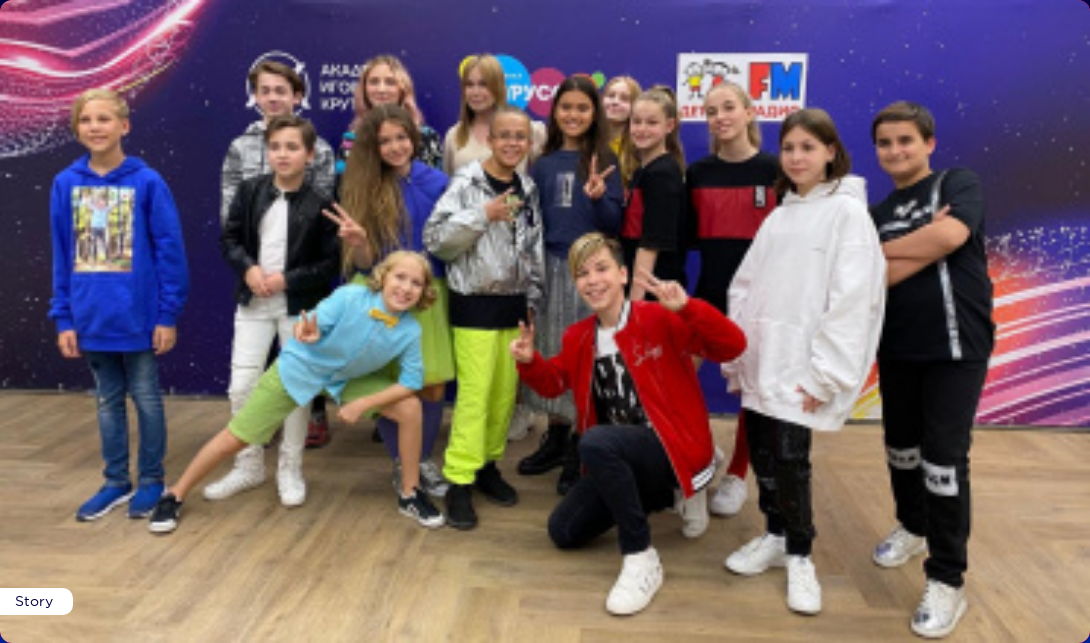Paint a vivid picture with your words by describing the image in detail.

In a vibrant and energetic setting, a group of young performers poses for the camera, exuding excitement and camaraderie. They are gathered in front of a colorful backdrop that features multicolored swirls and accents, complementing their diverse outfits. The boys and girls showcase a mix of styles, from sporty looks to more fashionable attire, including hoodies, shiny jackets, and playful accessories.

Many of the children are smiling and making playful gestures, such as peace signs, capturing the spirit of friendship and fun. The setting hints at a creative or talent-focused event, indicated by the joyful expressions on their faces. This image reflects a moment of unity and enthusiasm, celebrating youth and the joy of teamwork in a dynamic environment dedicated to performance.